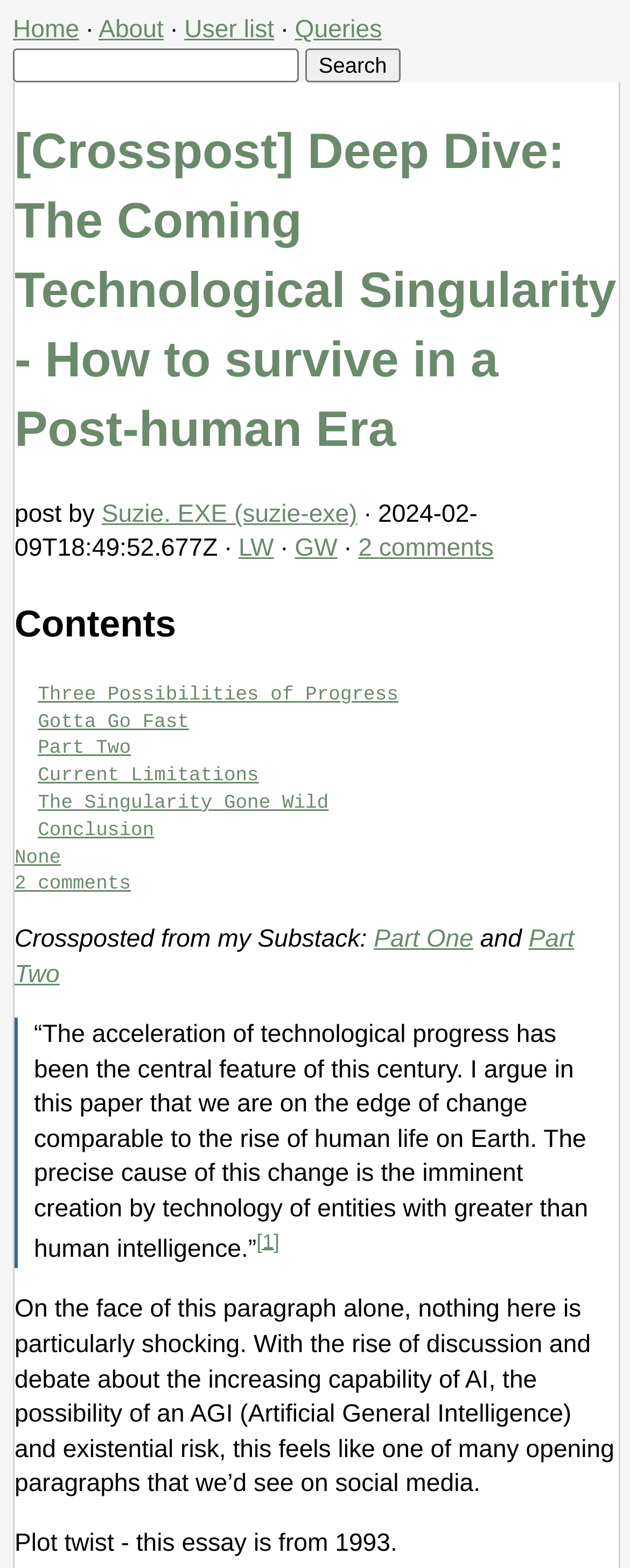Determine the bounding box coordinates of the clickable element to achieve the following action: 'go to home page'. Provide the coordinates as four float values between 0 and 1, formatted as [left, top, right, bottom].

[0.021, 0.01, 0.126, 0.028]